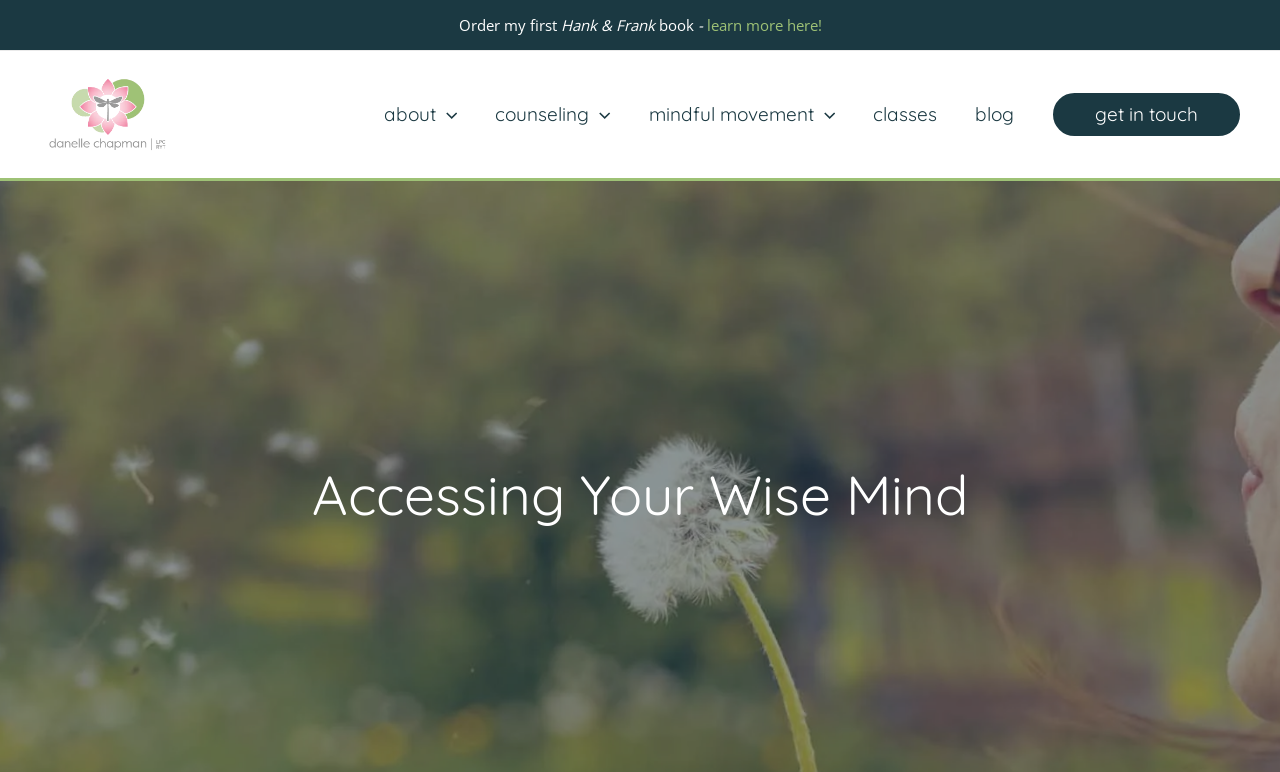Use the information in the screenshot to answer the question comprehensively: How many menu toggles are there in the navigation?

I counted the number of menu toggles by looking at the navigation section, which has three links with 'Menu Toggle' applications: 'about', 'counseling', and 'mindful movement'.